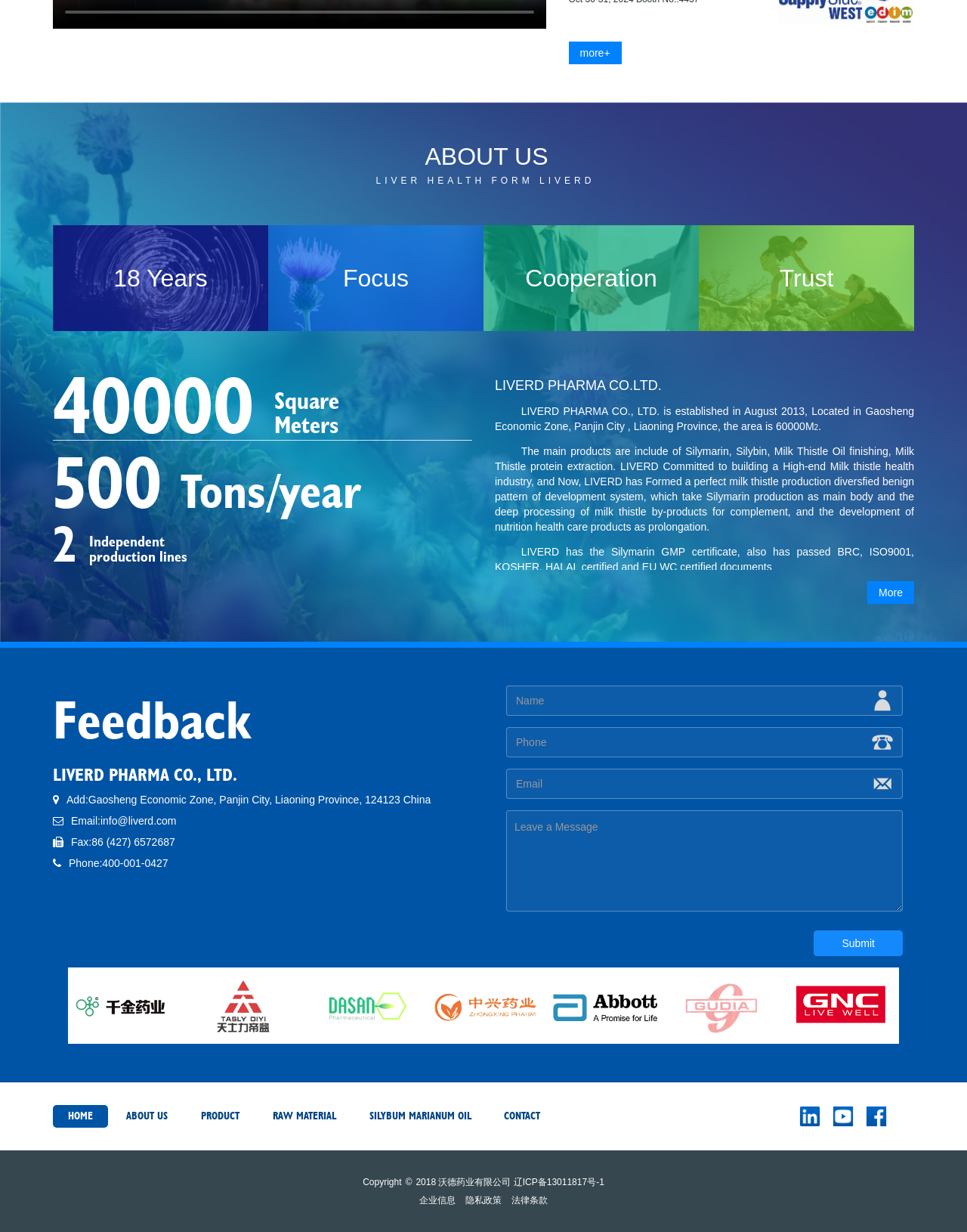Identify the bounding box coordinates for the UI element described as: "SILYBUM MARIANUM OIL".

[0.366, 0.895, 0.503, 0.913]